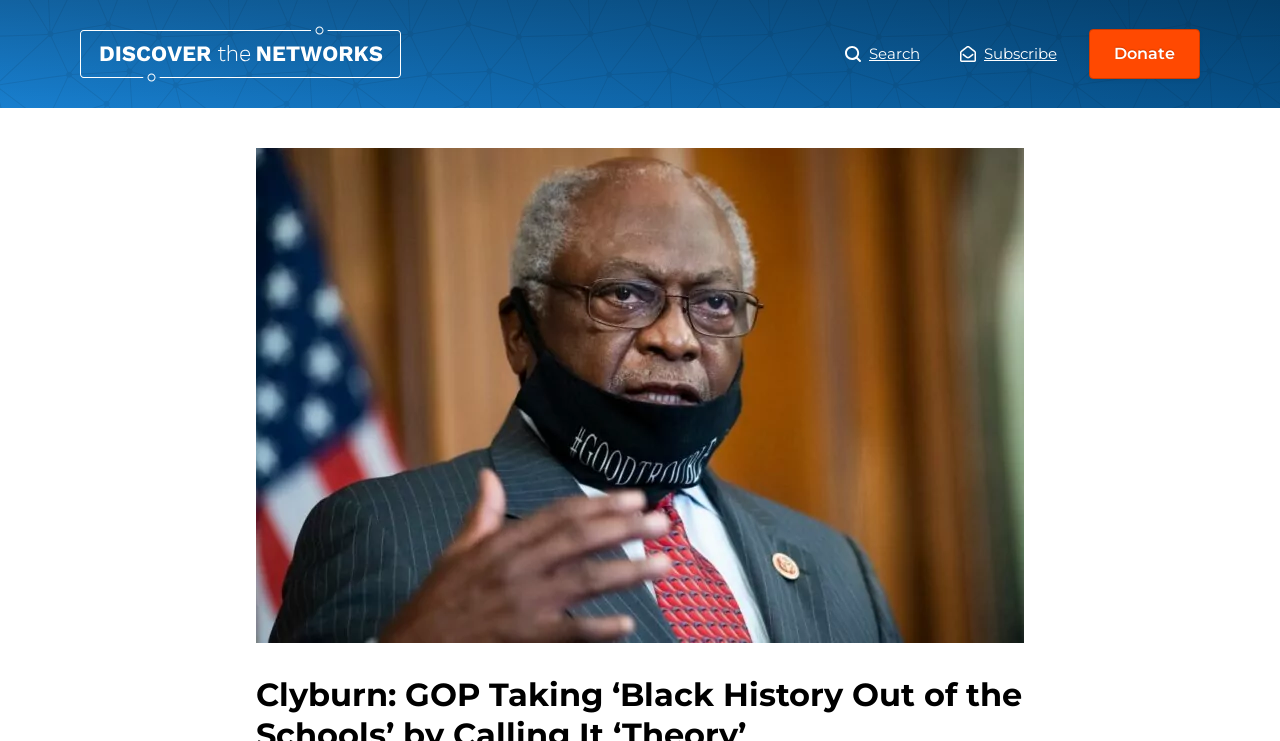Using the webpage screenshot, find the UI element described by Subscribe. Provide the bounding box coordinates in the format (top-left x, top-left y, bottom-right x, bottom-right y), ensuring all values are floating point numbers between 0 and 1.

[0.75, 0.055, 0.826, 0.091]